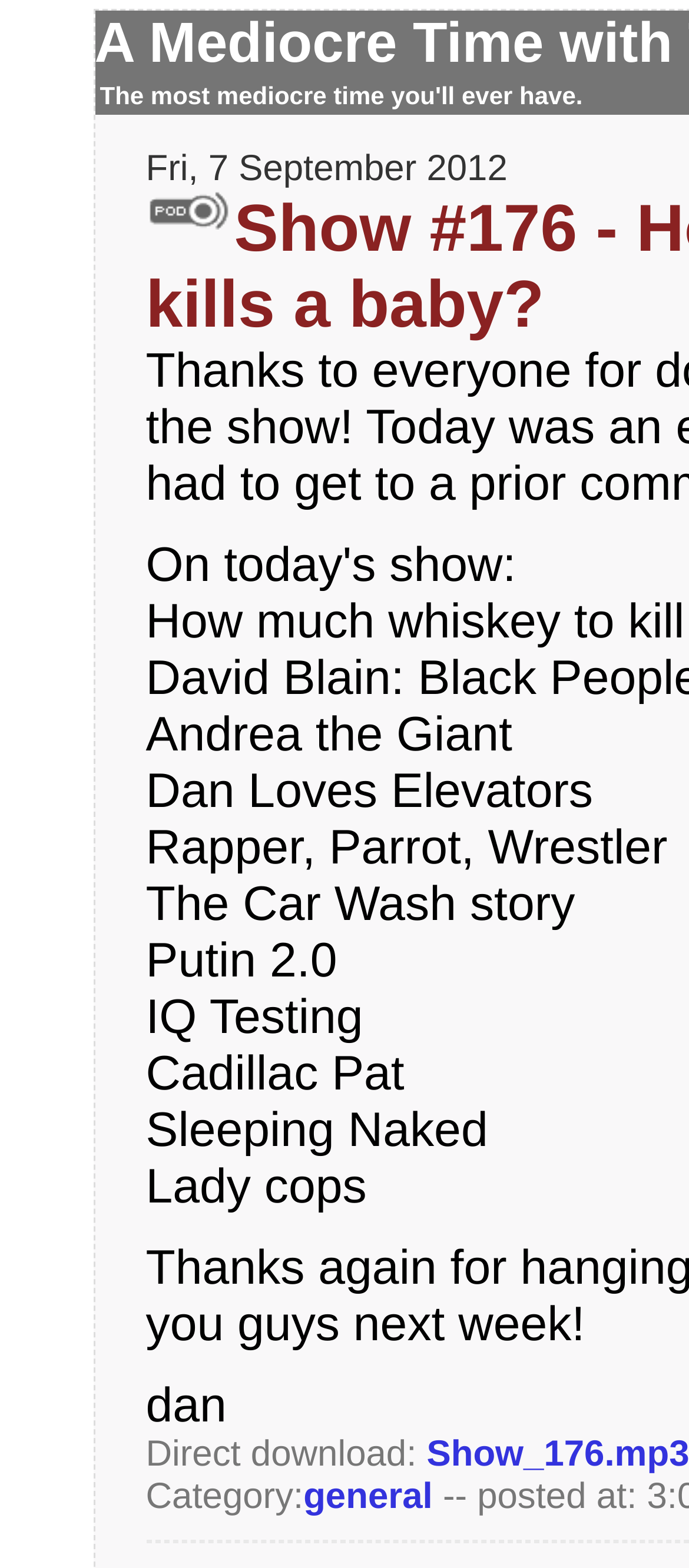What is the name of the podcast?
Based on the screenshot, respond with a single word or phrase.

A Mediocre Time with Tom and Dan